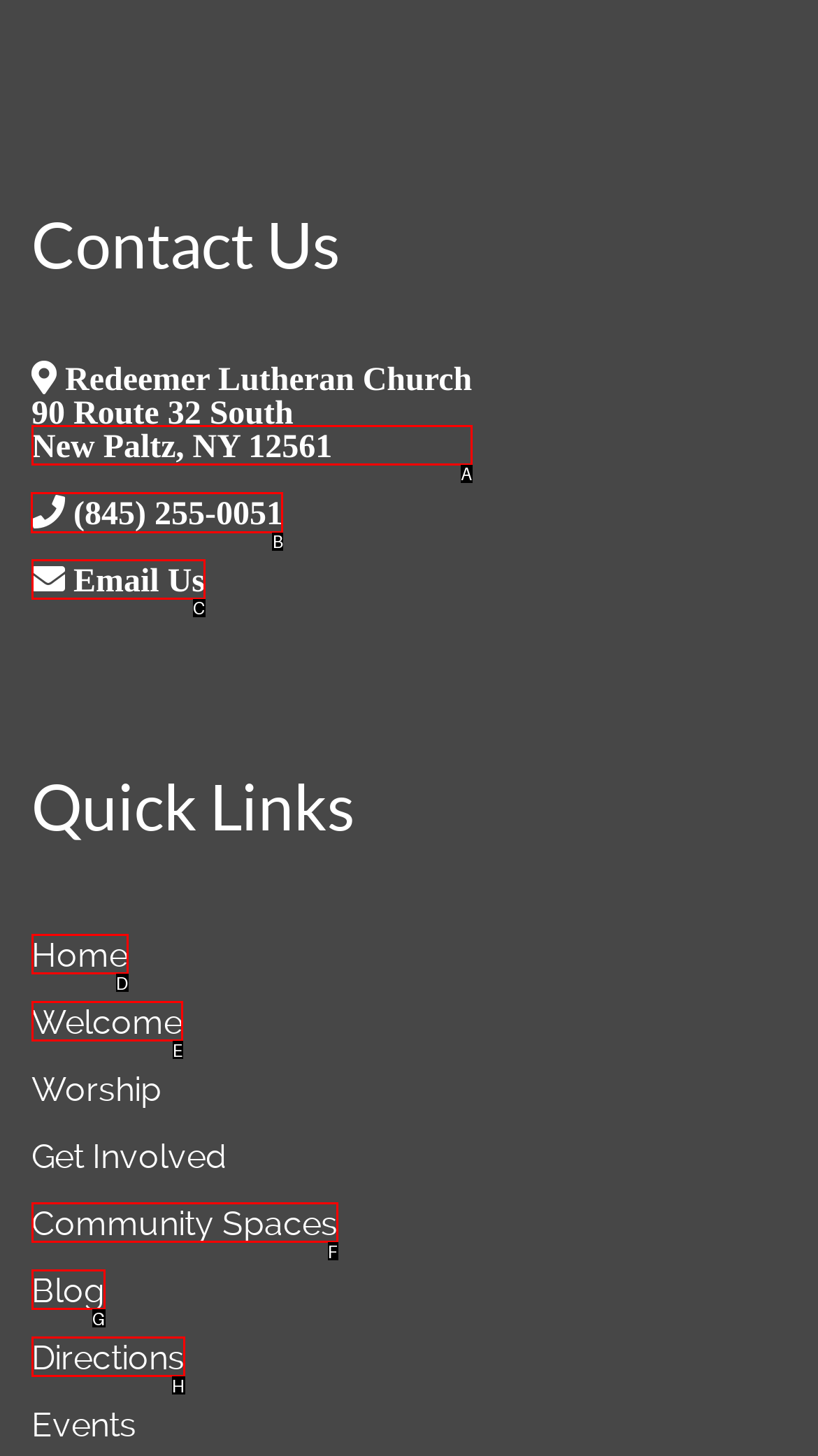To complete the task: Call the church, select the appropriate UI element to click. Respond with the letter of the correct option from the given choices.

B